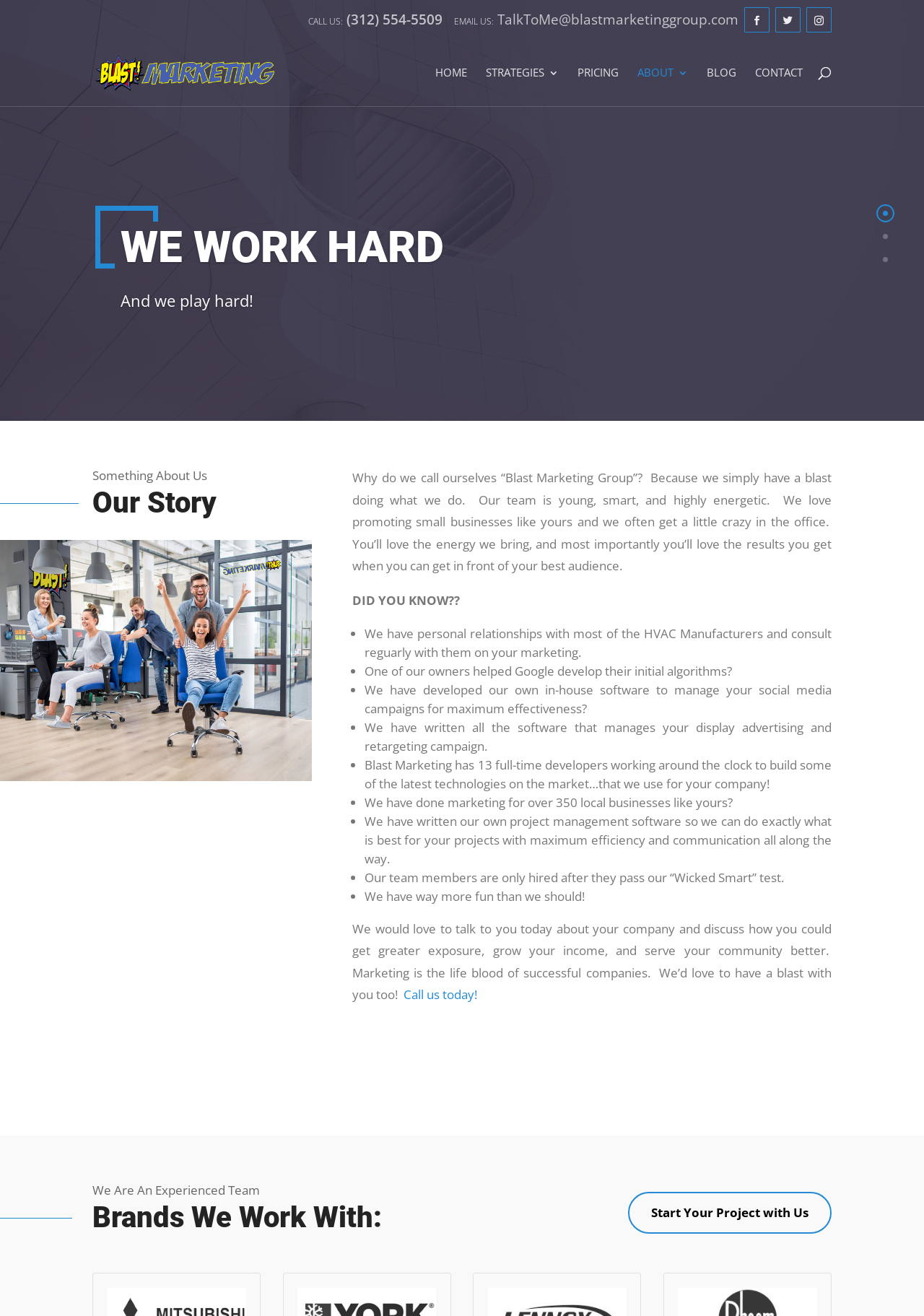Locate the bounding box coordinates of the element that should be clicked to fulfill the instruction: "Email us".

[0.491, 0.009, 0.799, 0.019]